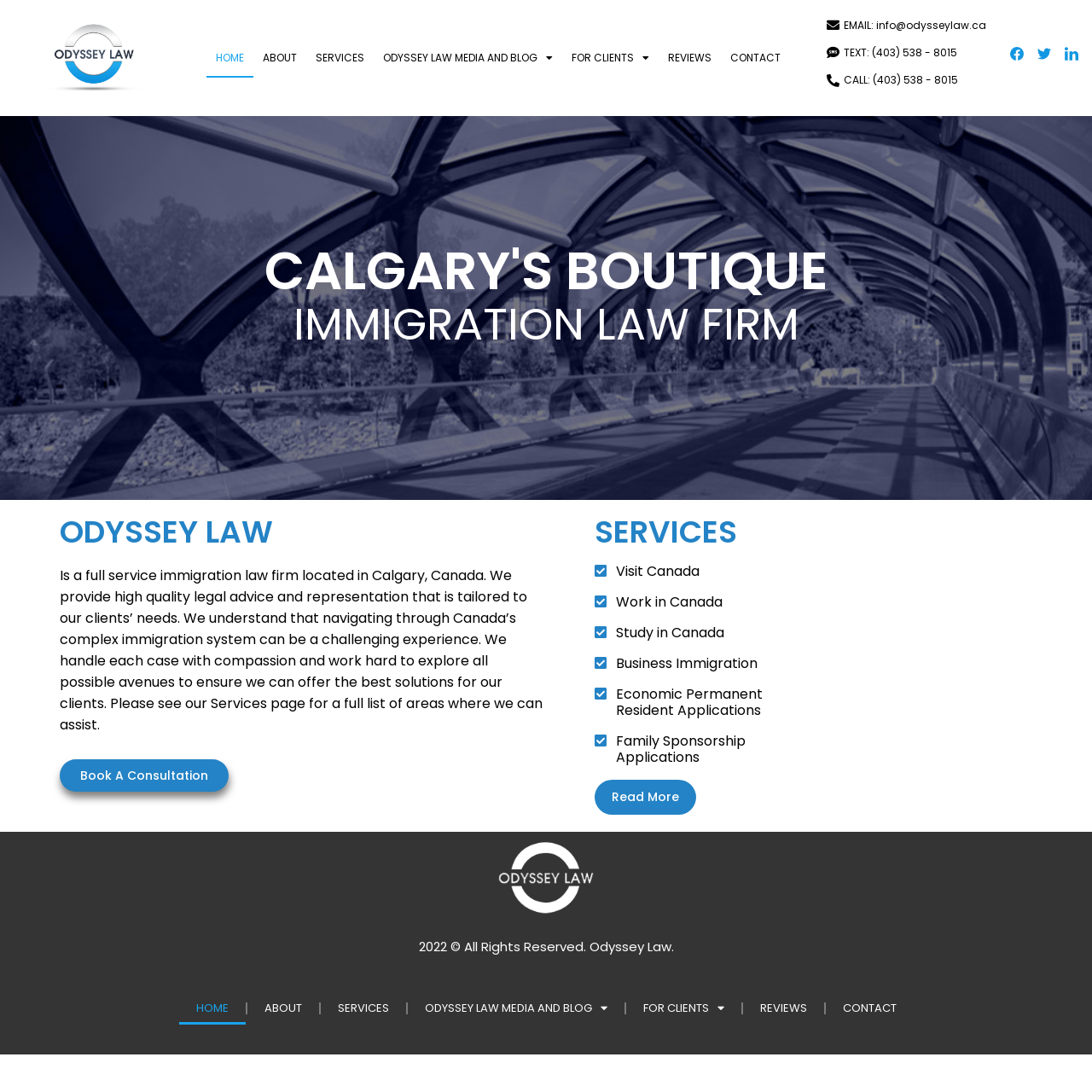Please determine the bounding box coordinates of the area that needs to be clicked to complete this task: 'Click the Visit Canada link'. The coordinates must be four float numbers between 0 and 1, formatted as [left, top, right, bottom].

[0.564, 0.514, 0.641, 0.532]